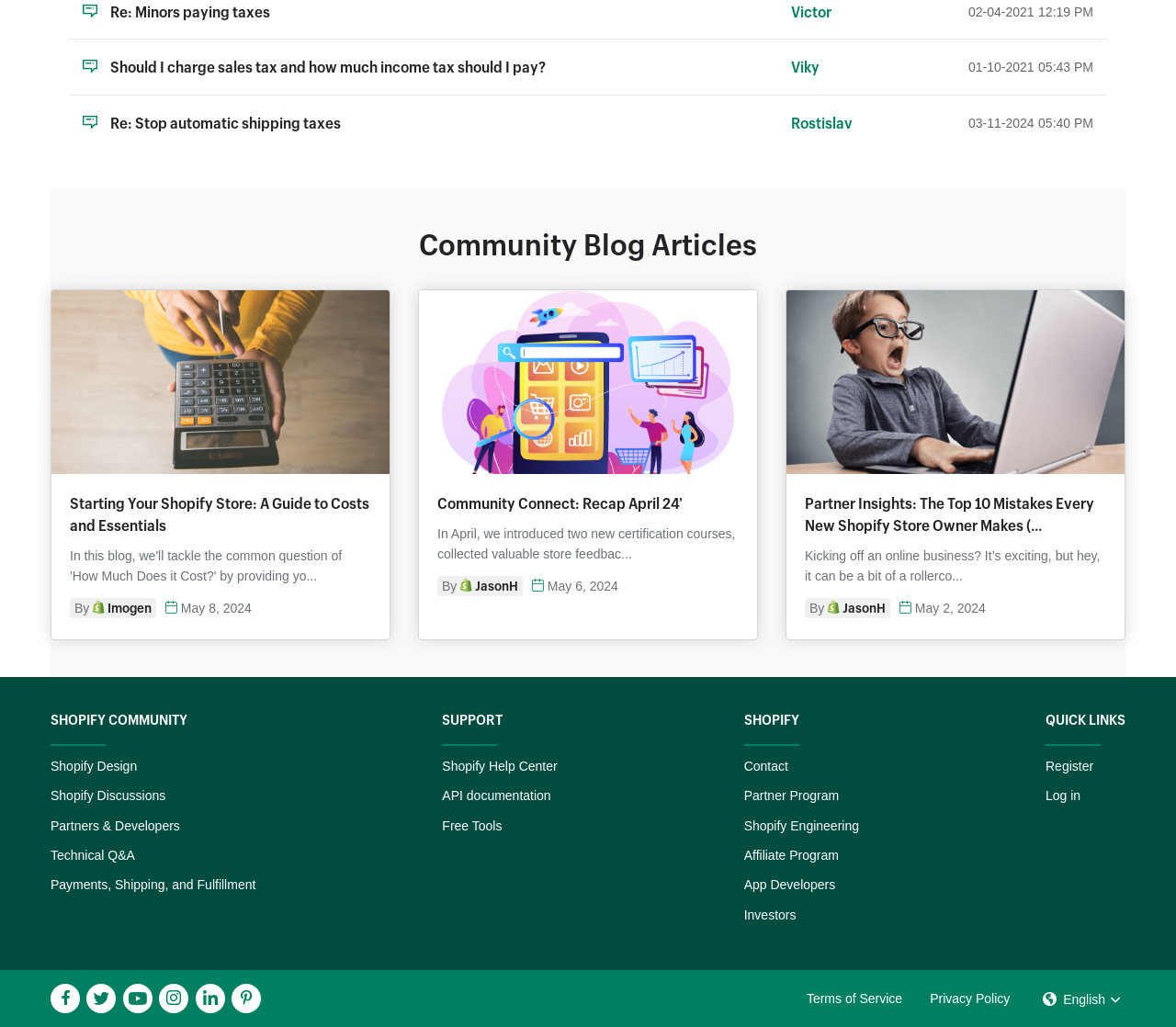Extract the bounding box coordinates for the HTML element that matches this description: "Community Connect: Recap April 24’". The coordinates should be four float numbers between 0 and 1, i.e., [left, top, right, bottom].

[0.372, 0.481, 0.58, 0.499]